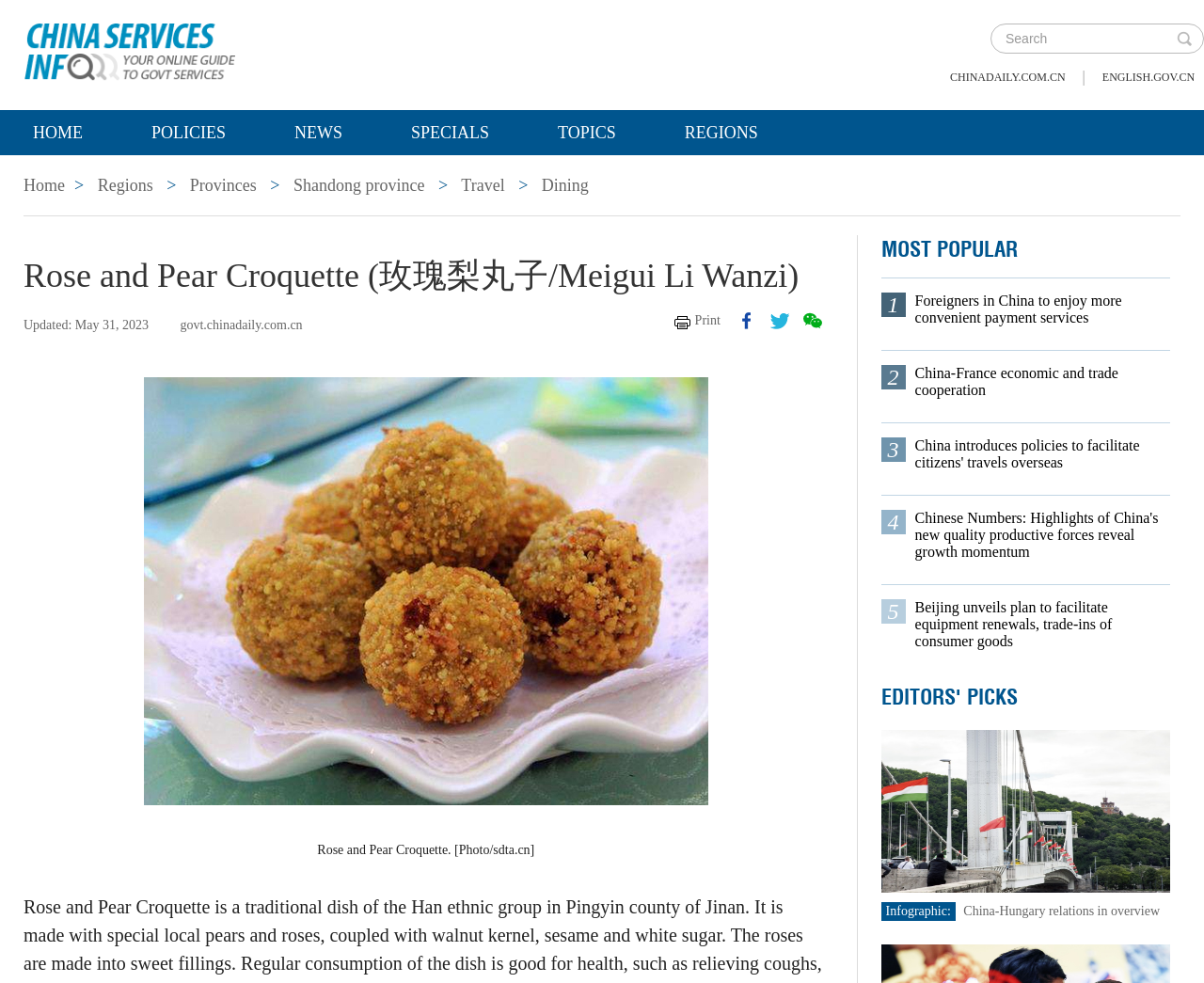Extract the main headline from the webpage and generate its text.

Rose and Pear Croquette (玫瑰梨丸子/Meigui Li Wanzi)